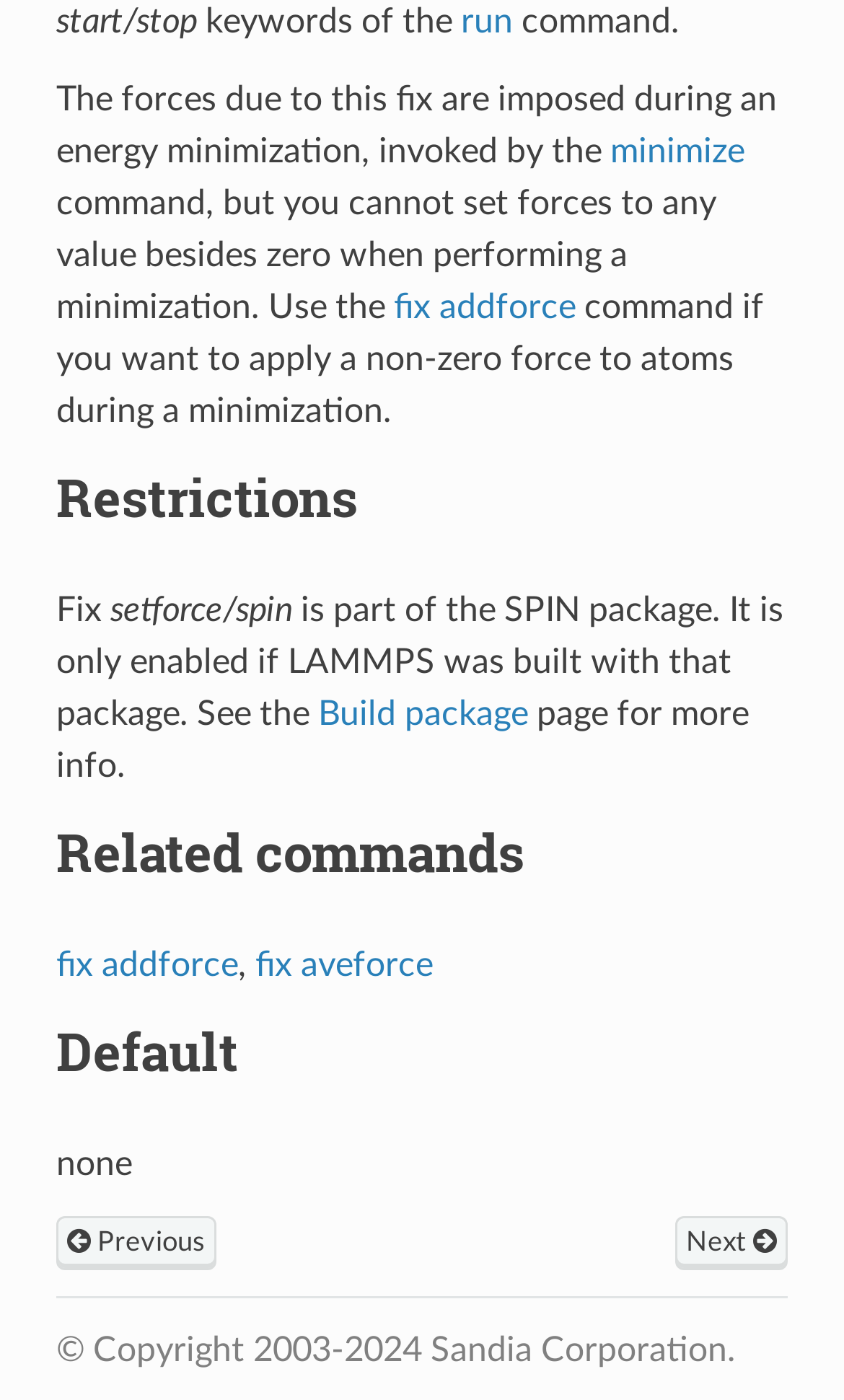What package is the fix setforce/spin part of?
Please provide a detailed answer to the question.

The question is asking about the package that the fix setforce/spin is part of, and the answer can be found in the section 'Restrictions' where it says 'Fix setforce/spin is part of the SPIN package.'